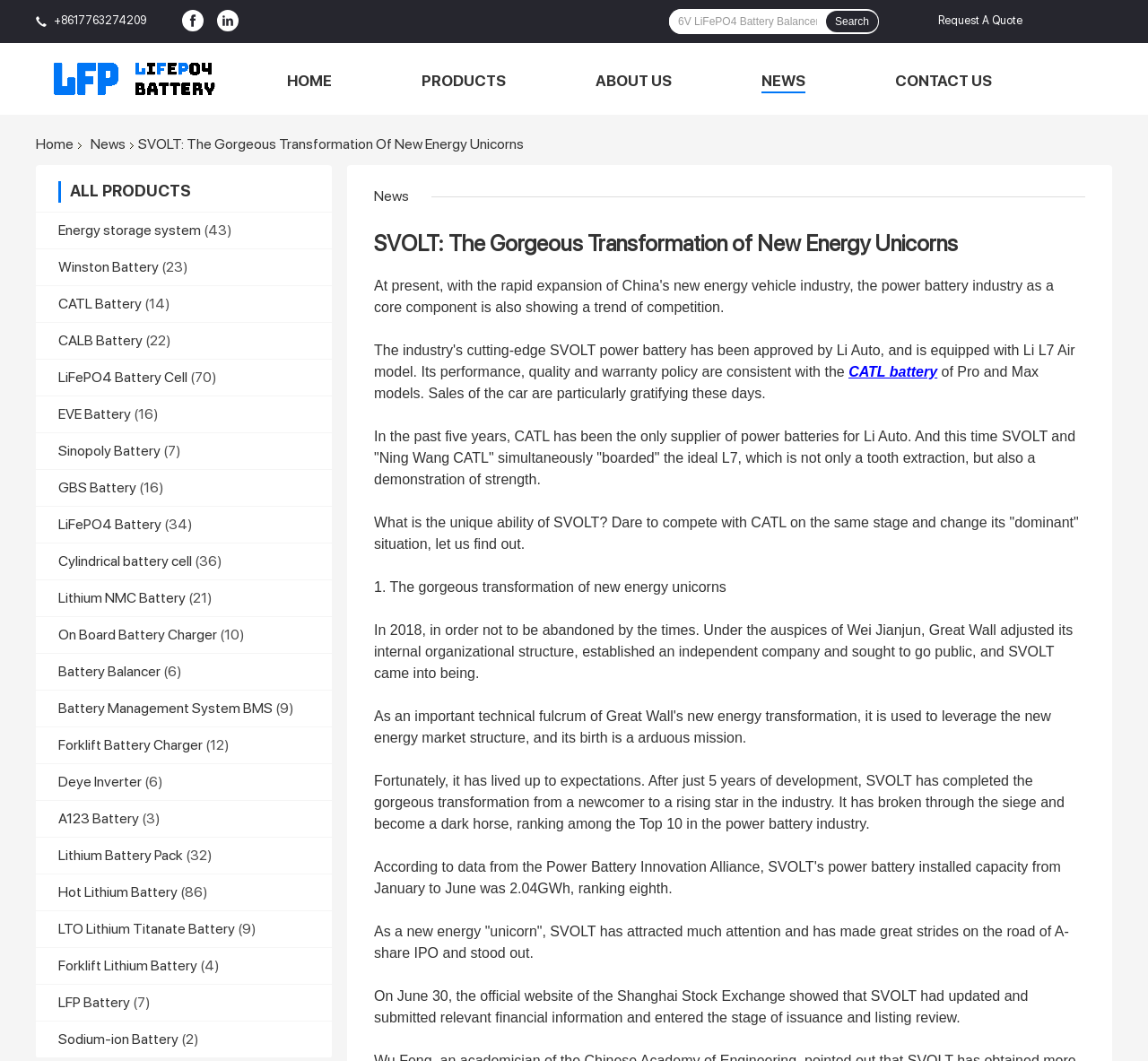Please specify the bounding box coordinates of the clickable region necessary for completing the following instruction: "Request a quote". The coordinates must consist of four float numbers between 0 and 1, i.e., [left, top, right, bottom].

[0.817, 0.011, 0.897, 0.027]